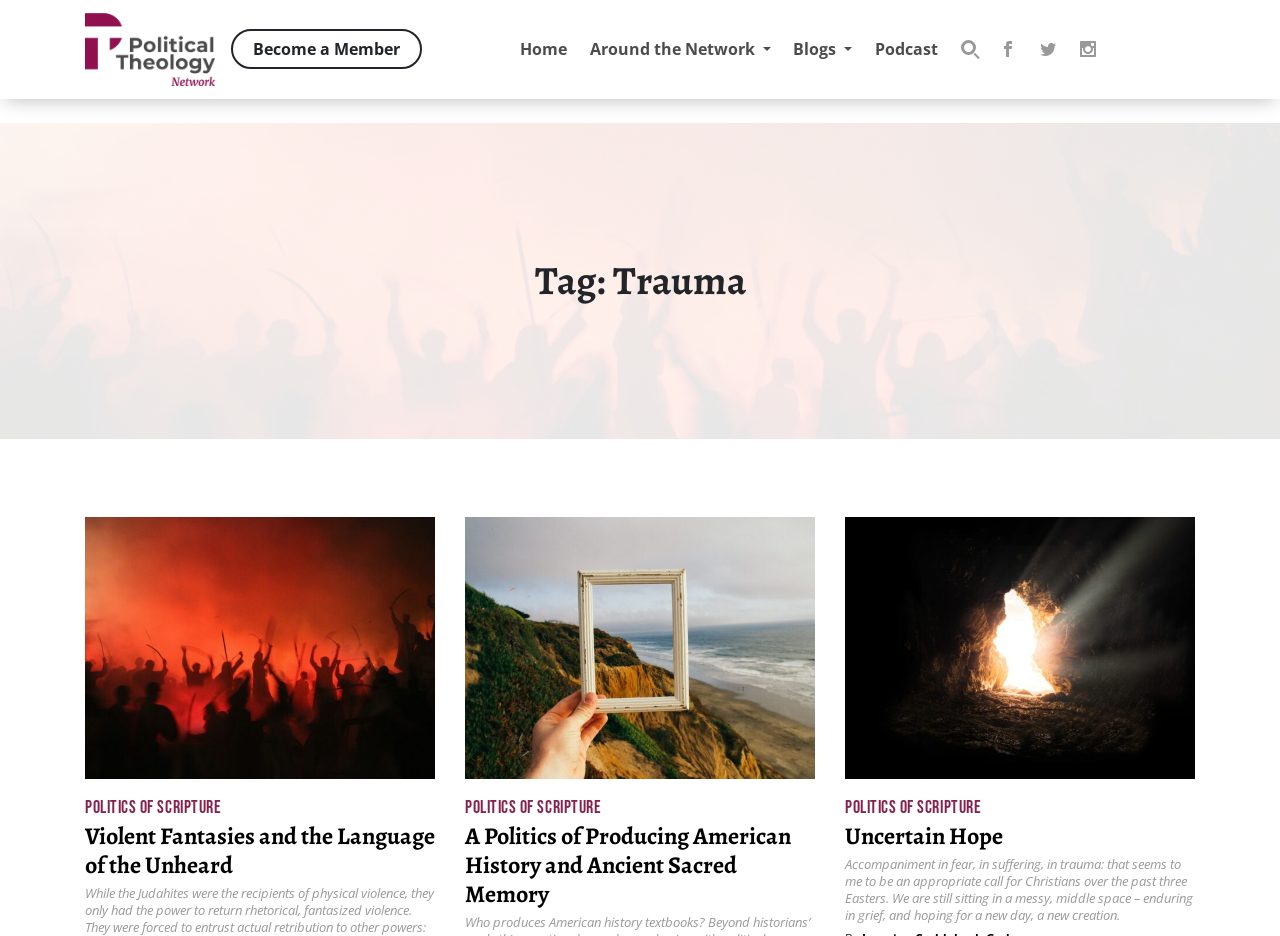Locate the bounding box coordinates of the area to click to fulfill this instruction: "Visit the 'Home' page". The bounding box should be presented as four float numbers between 0 and 1, in the order [left, top, right, bottom].

[0.398, 0.028, 0.452, 0.078]